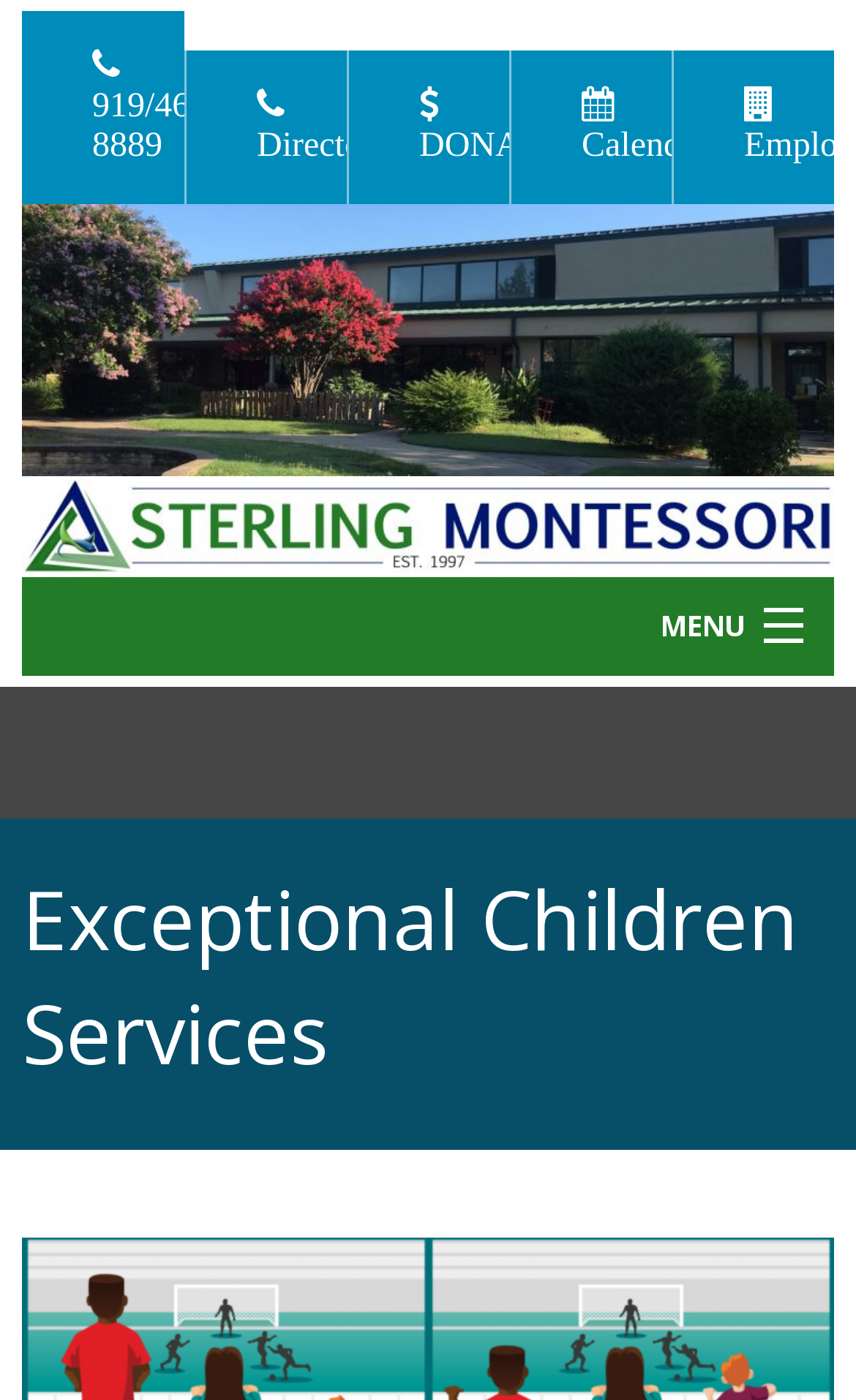Please answer the following question using a single word or phrase: 
What is the first link in the main menu?

HOME